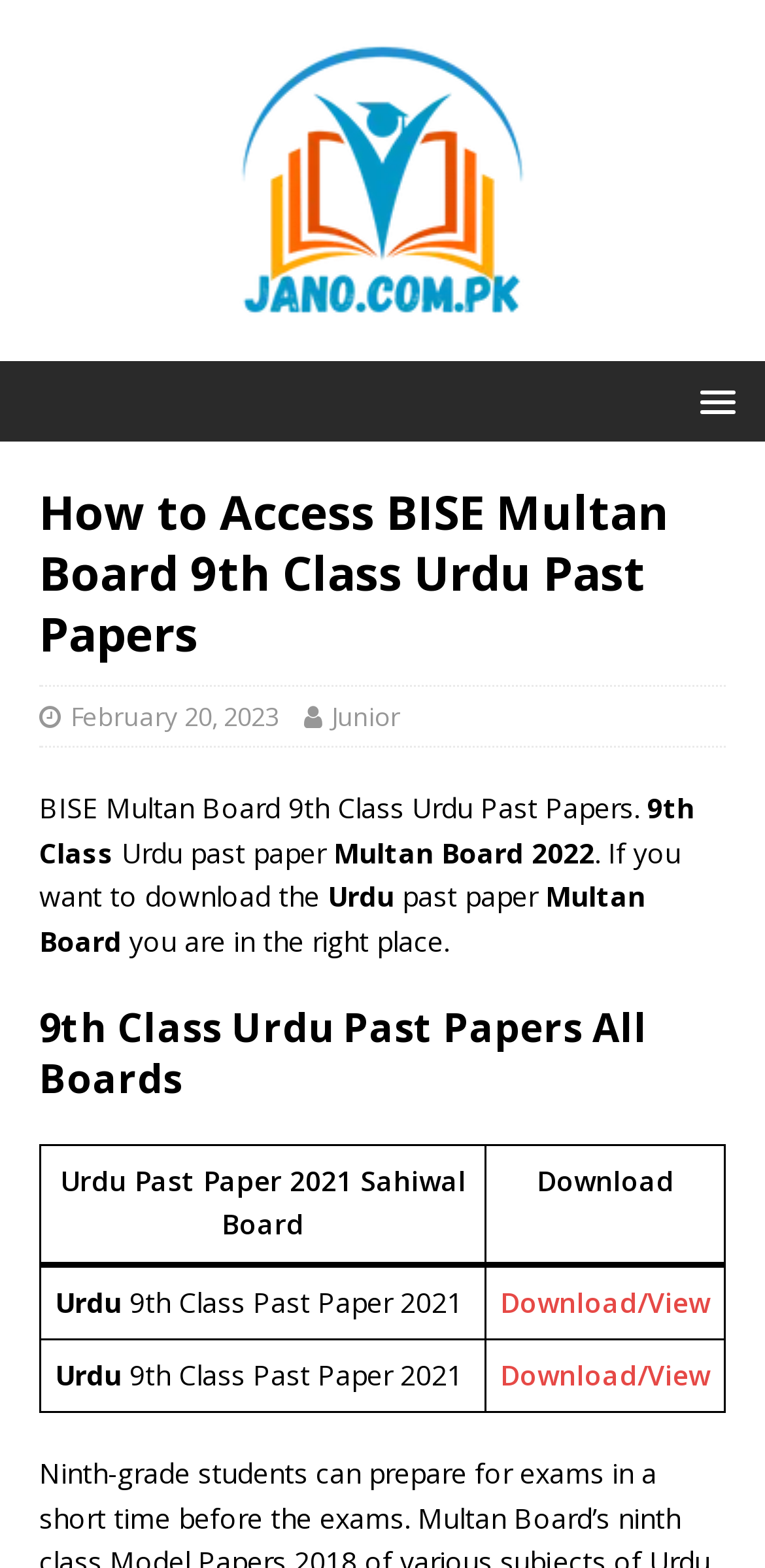Predict the bounding box of the UI element based on this description: "Download/View".

[0.654, 0.818, 0.928, 0.842]